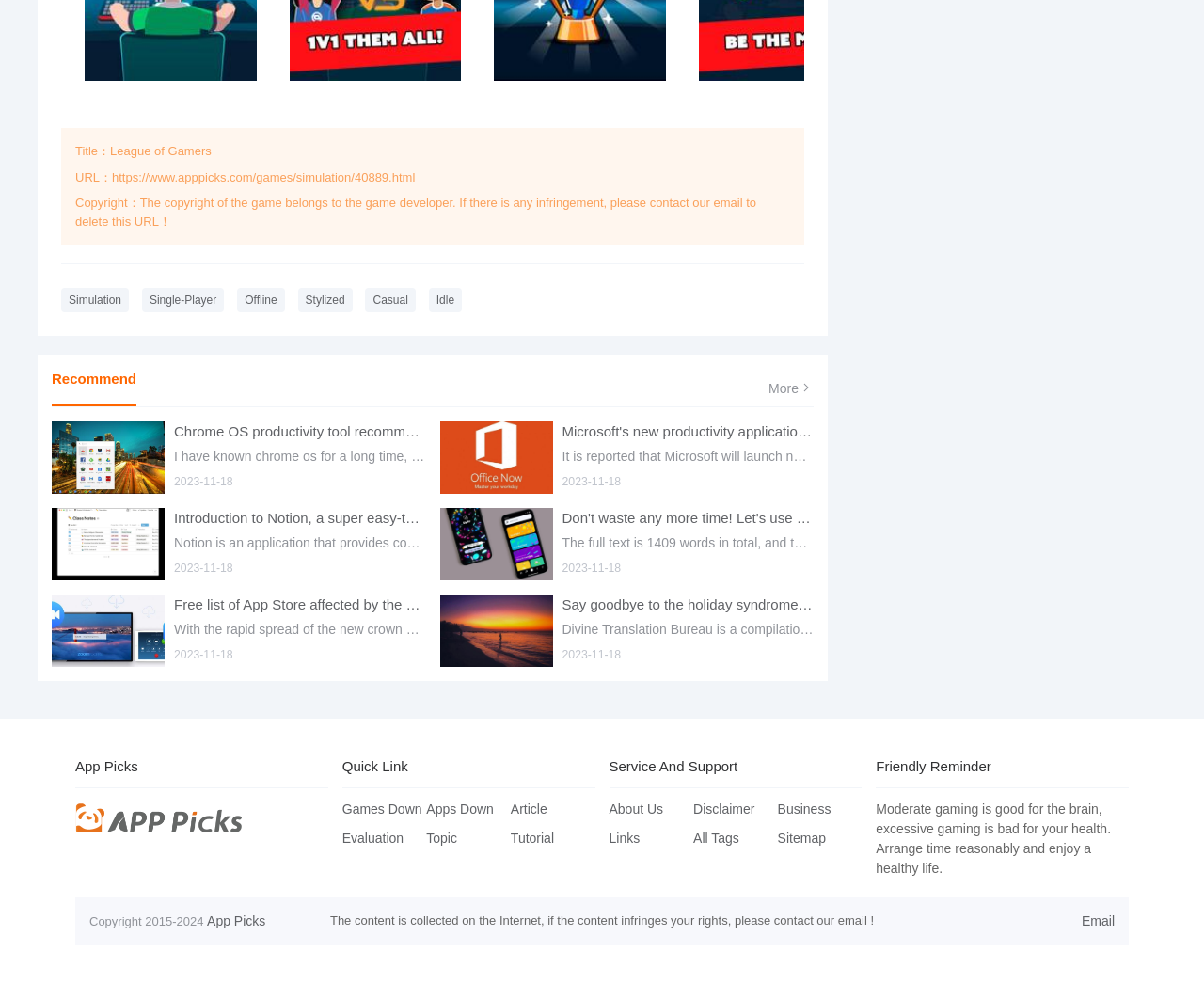Pinpoint the bounding box coordinates of the clickable area needed to execute the instruction: "Browse the 'Games Down' section". The coordinates should be specified as four float numbers between 0 and 1, i.e., [left, top, right, bottom].

[0.284, 0.815, 0.35, 0.83]